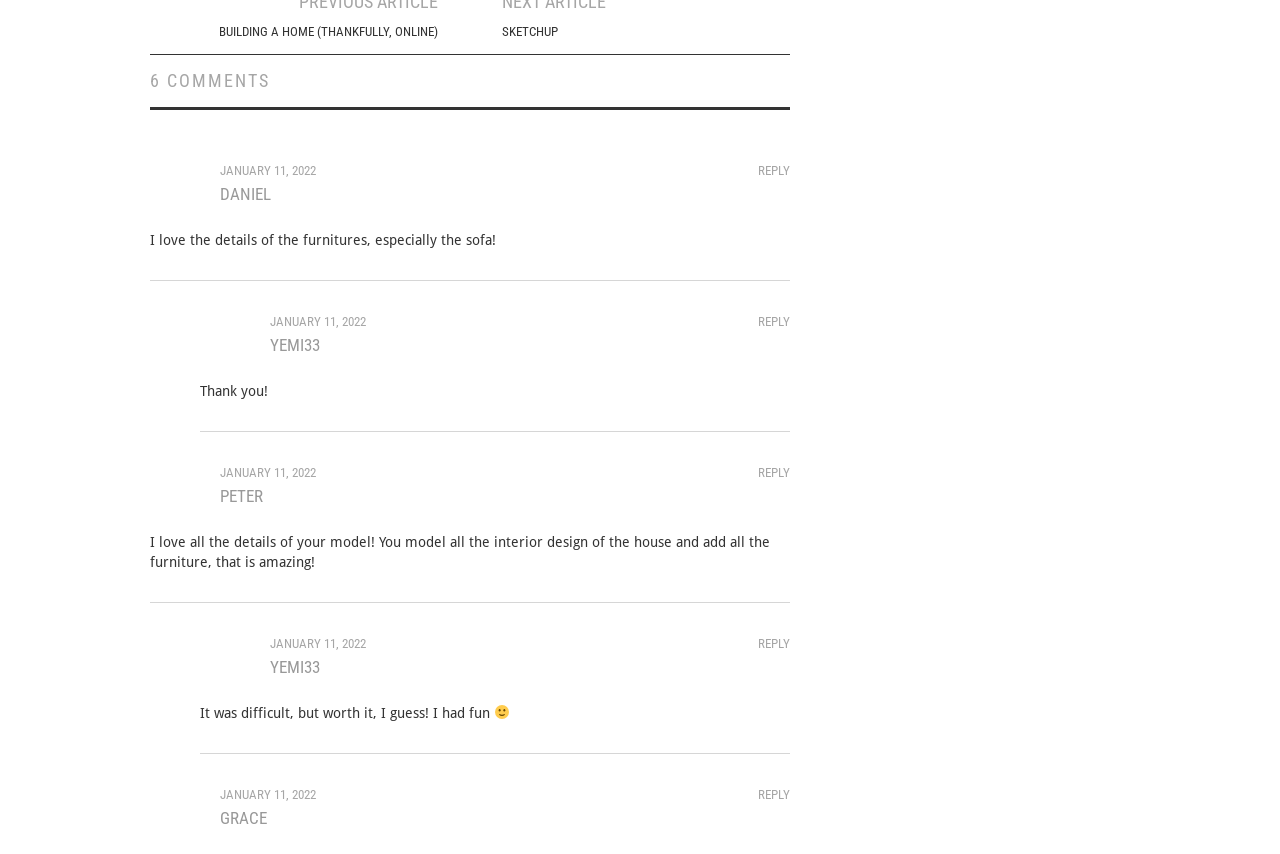Could you provide the bounding box coordinates for the portion of the screen to click to complete this instruction: "View the article by 'Steve Pope'"?

None